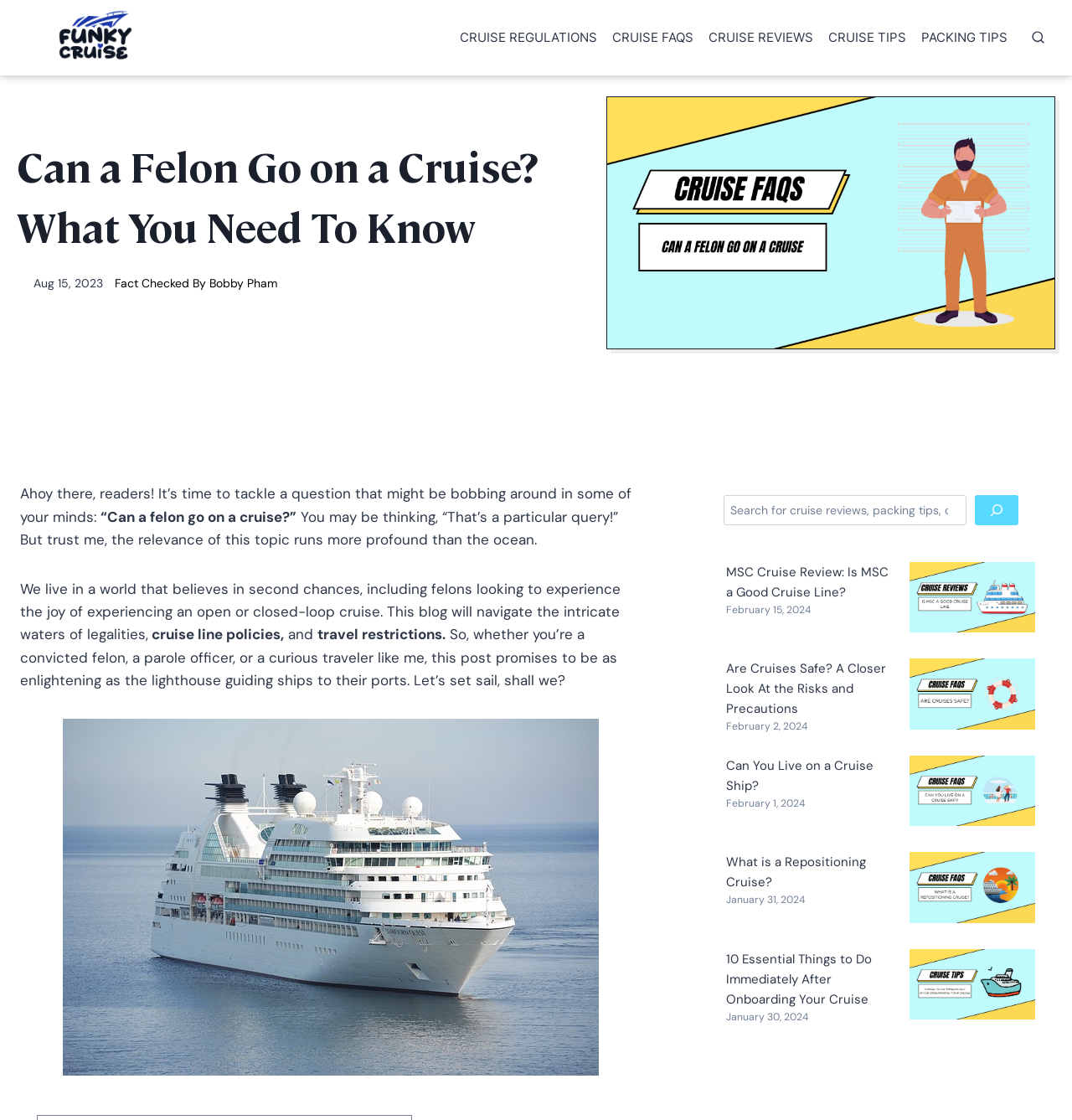Provide a single word or phrase answer to the question: 
How many links are there in the primary navigation?

5